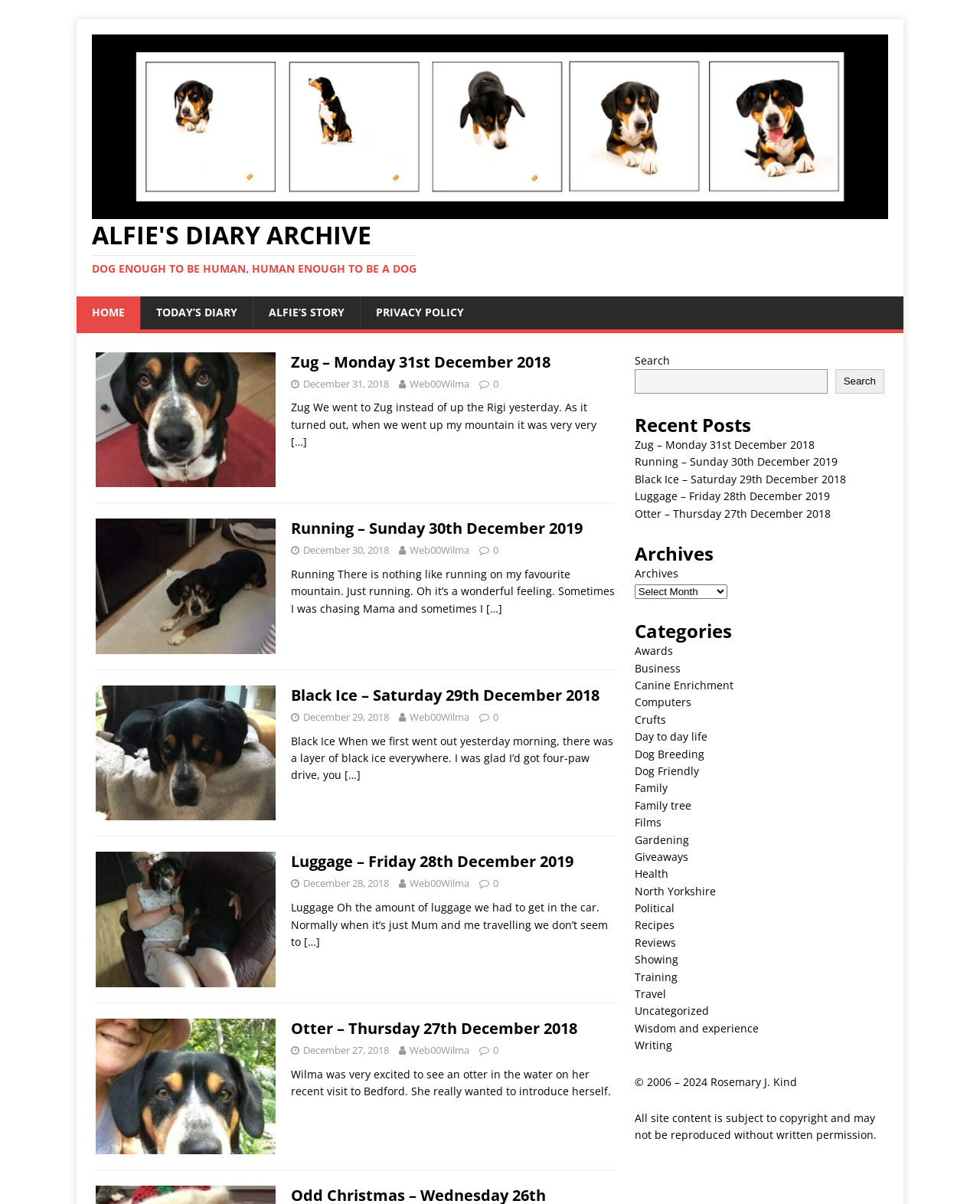Indicate the bounding box coordinates of the element that needs to be clicked to satisfy the following instruction: "Search for something". The coordinates should be four float numbers between 0 and 1, i.e., [left, top, right, bottom].

[0.647, 0.307, 0.844, 0.327]